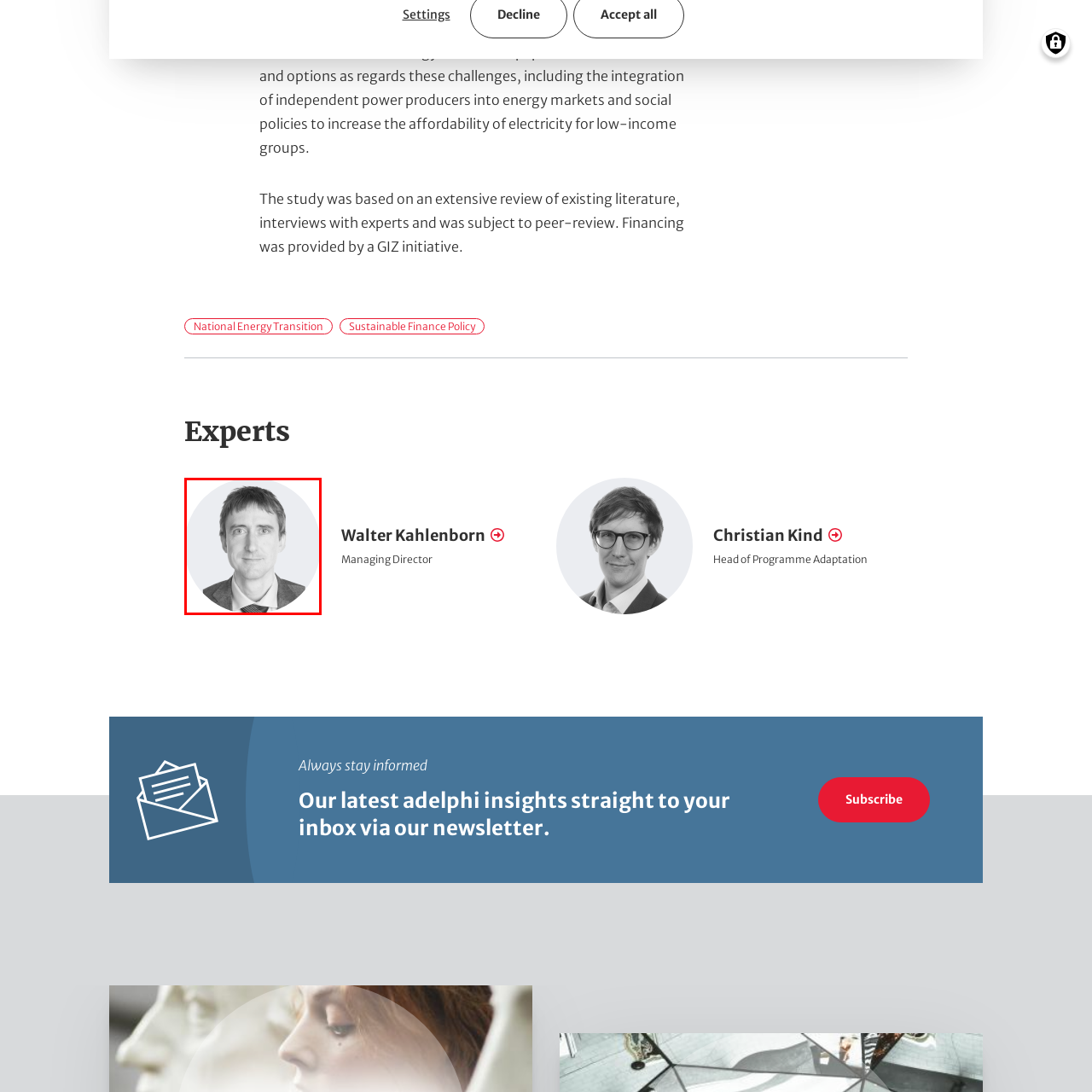Focus on the area highlighted by the red bounding box and give a thorough response to the following question, drawing from the image: What is the dominant color of the background?

The caption describes the background as a 'subtle light gray' that complements the image, indicating that light gray is the dominant color of the background.